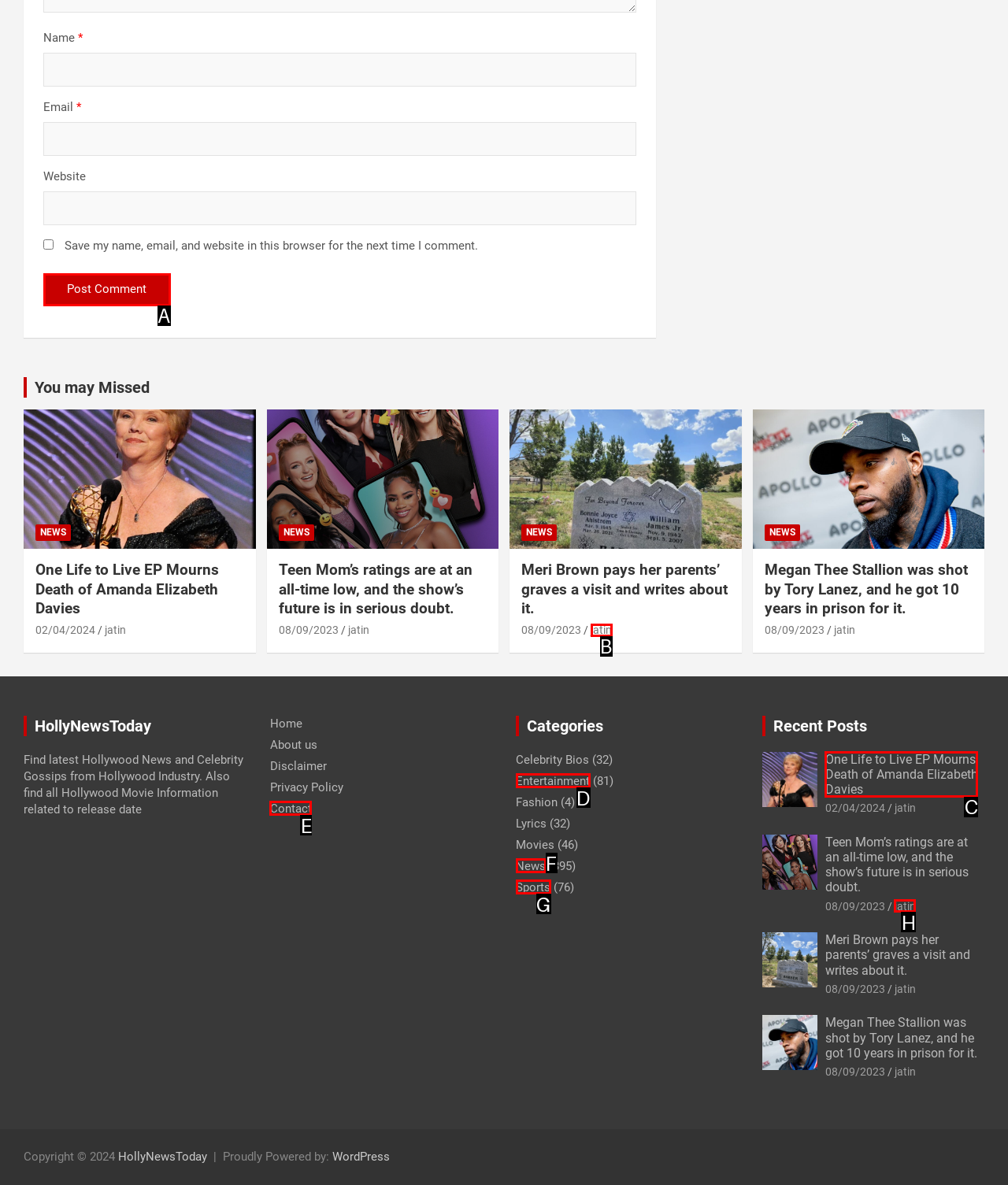Find the correct option to complete this instruction: Click on the 'Post Comment' button. Reply with the corresponding letter.

A